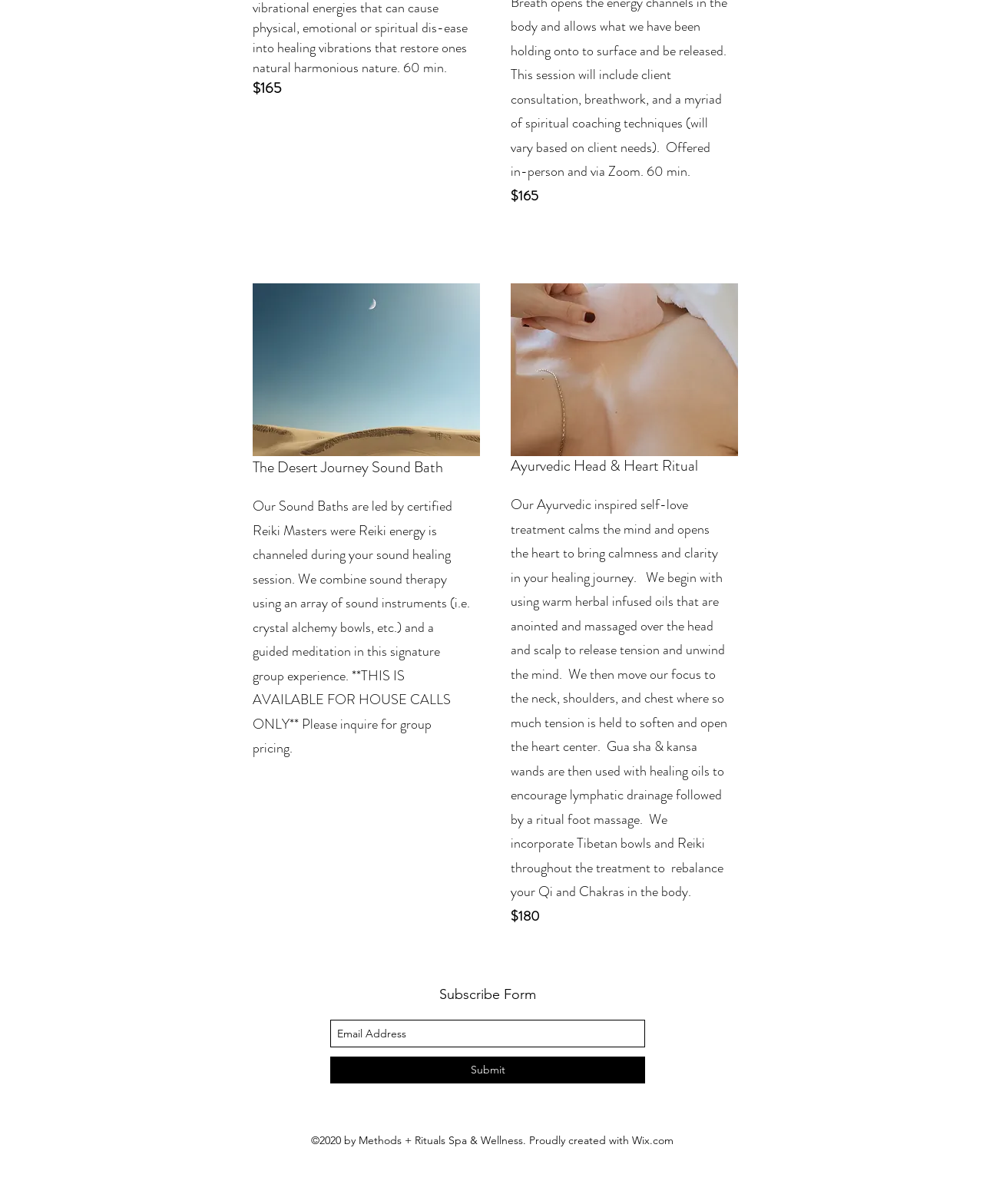Please provide a comprehensive response to the question below by analyzing the image: 
What is the price of the Ayurvedic Head & Heart Ritual?

The price of the Ayurvedic Head & Heart Ritual is mentioned in the StaticText element with the text '$180', indicating that the price is $180.